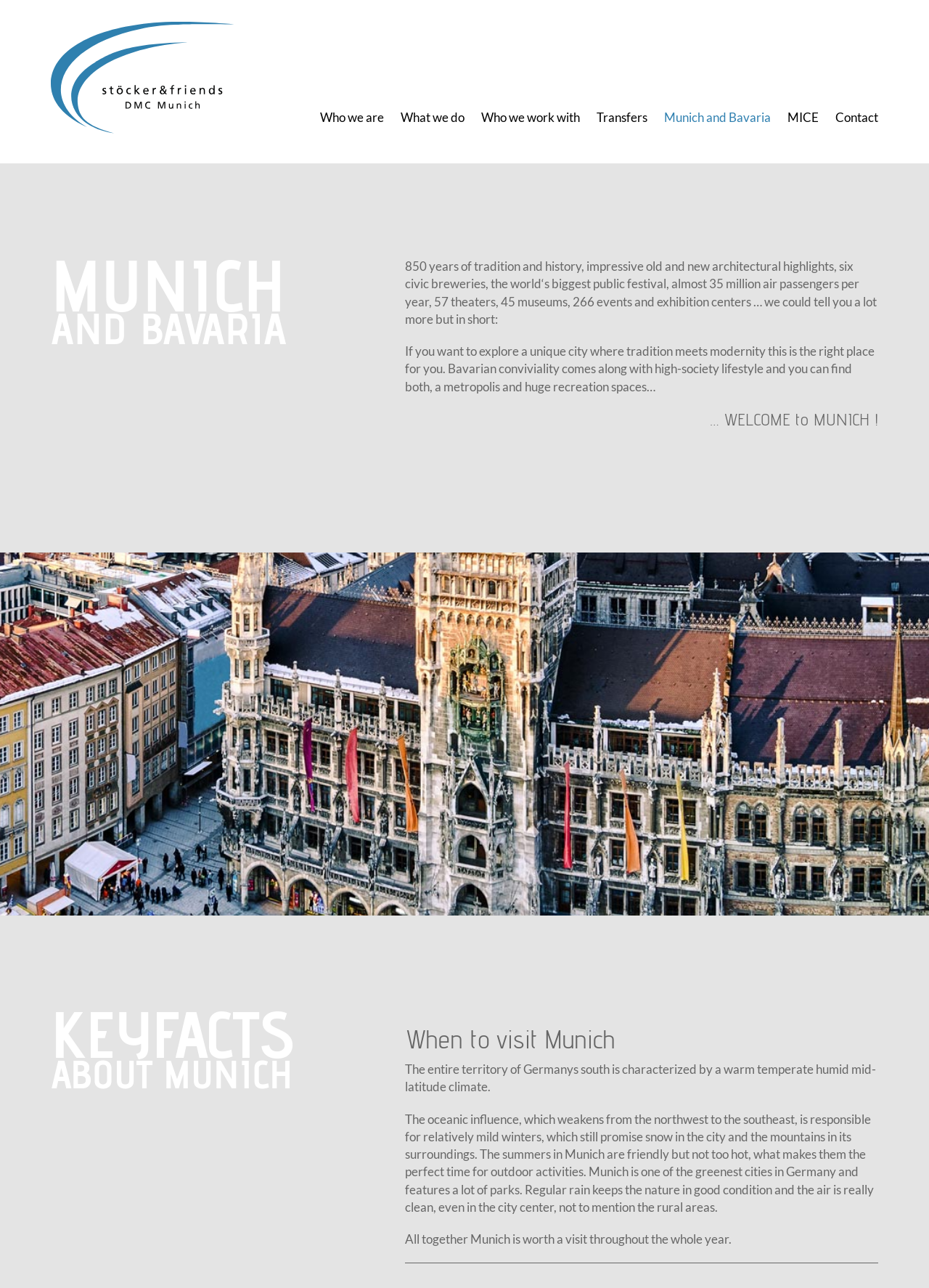Kindly determine the bounding box coordinates for the clickable area to achieve the given instruction: "Learn more about 'MICE'".

[0.848, 0.085, 0.881, 0.097]